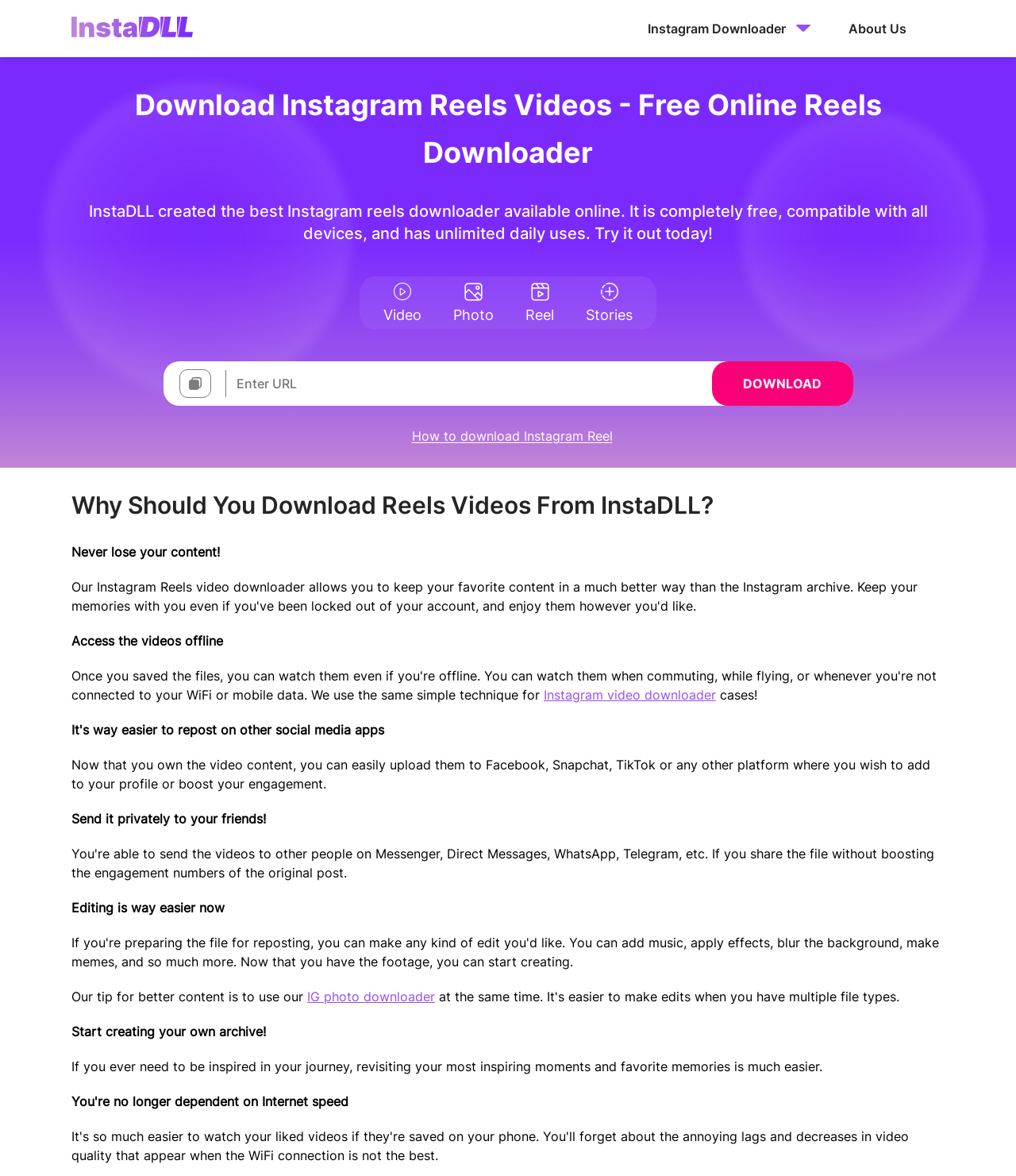Identify the bounding box coordinates of the clickable section necessary to follow the following instruction: "Click the GetInstaLogo link". The coordinates should be presented as four float numbers from 0 to 1, i.e., [left, top, right, bottom].

[0.07, 0.014, 0.19, 0.034]